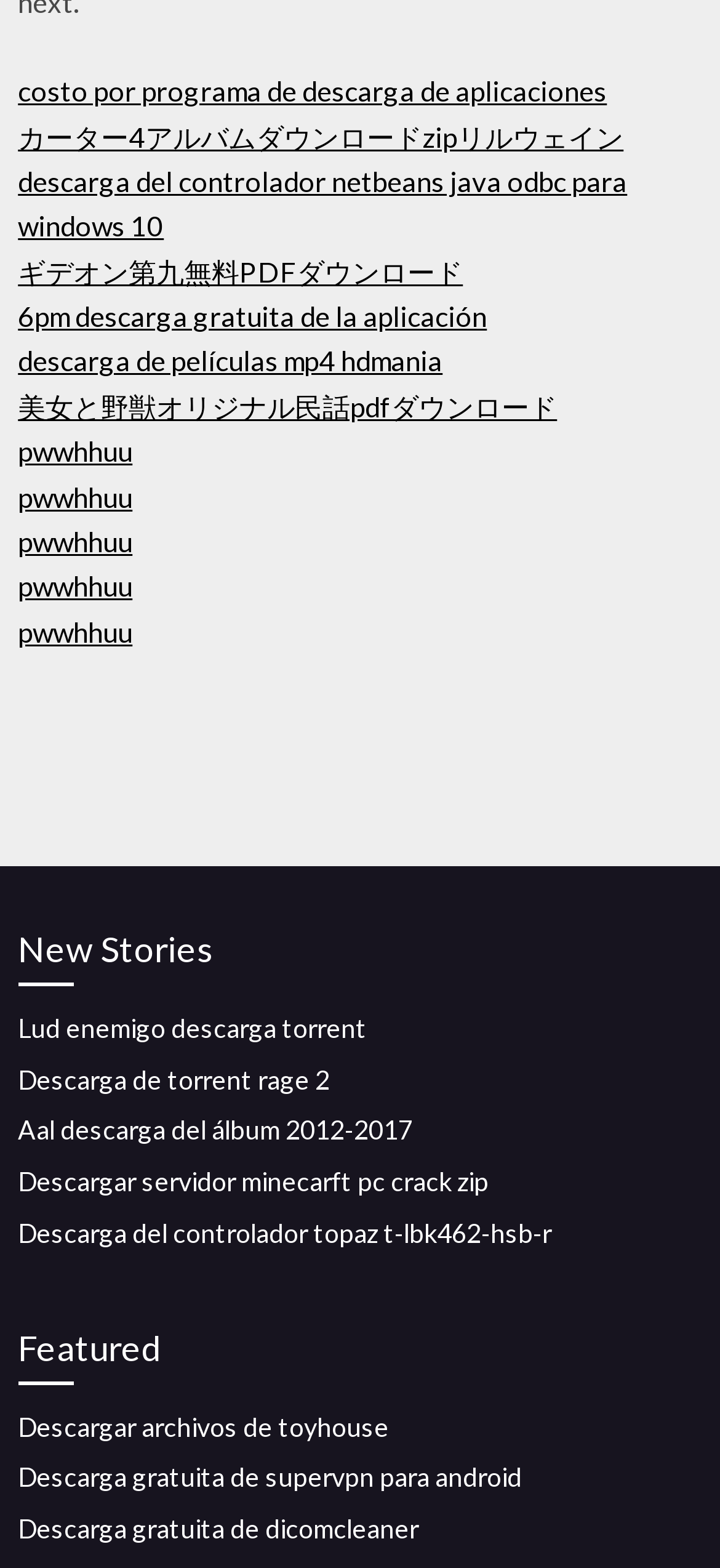Please find the bounding box coordinates (top-left x, top-left y, bottom-right x, bottom-right y) in the screenshot for the UI element described as follows: Descarga gratuita de dicomcleaner

[0.025, 0.965, 0.581, 0.985]